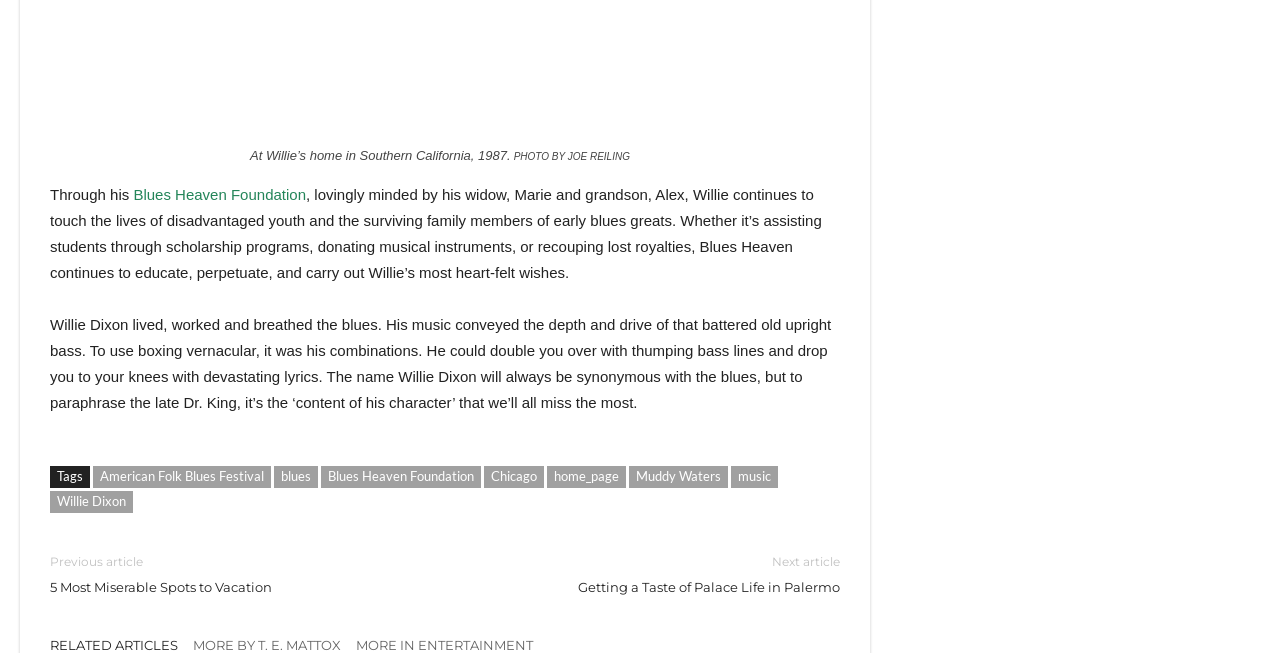Please provide a short answer using a single word or phrase for the question:
What is the location of Willie's home mentioned in the text?

Southern California